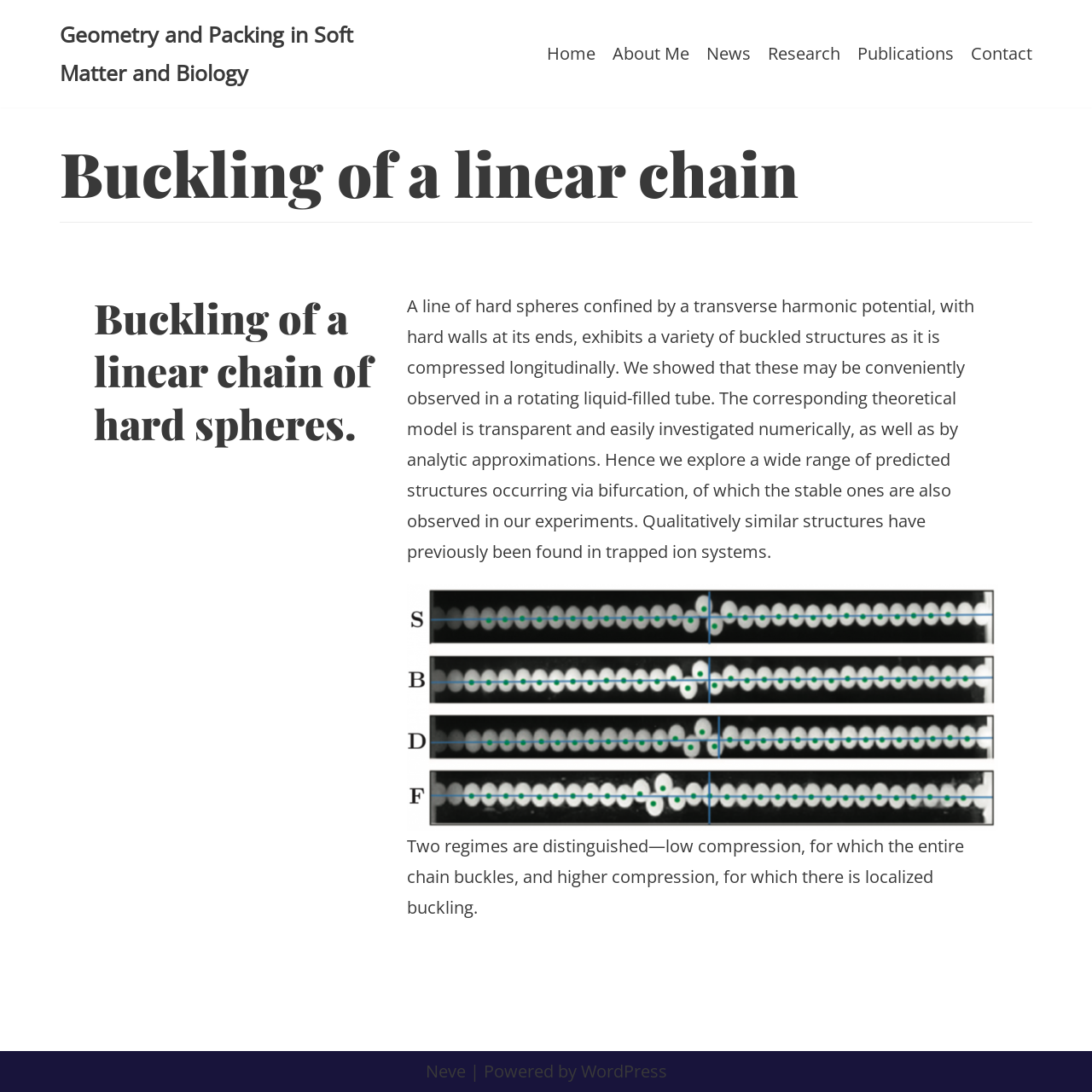Create an in-depth description of the webpage, covering main sections.

The webpage is about "Buckling of a linear chain – Geometry and Packing in Soft Matter and Biology". At the top left, there is a "Skip to content" link. Next to it, on the same line, is a link to "Geometry and Packing in Soft Matter and Biology". 

On the top right, there is a primary navigation menu with 6 links: "Home", "About Me", "News", "Research", "Publications", and "Contact". 

Below the navigation menu, there is a main content area that occupies most of the page. It starts with a heading "Buckling of a linear chain" followed by a subheading "Buckling of a linear chain of hard spheres." 

Below the subheading, there is a paragraph of text that describes the buckling of a line of hard spheres confined by a transverse harmonic potential. The text is accompanied by a figure, which is likely an image illustrating the concept. 

Below the figure, there is another paragraph of text that continues the discussion of buckling, distinguishing between two regimes of low and high compression. 

At the very bottom of the page, there is a footer area with a link to "Neve", followed by a "Powered by" text, and a link to "WordPress".